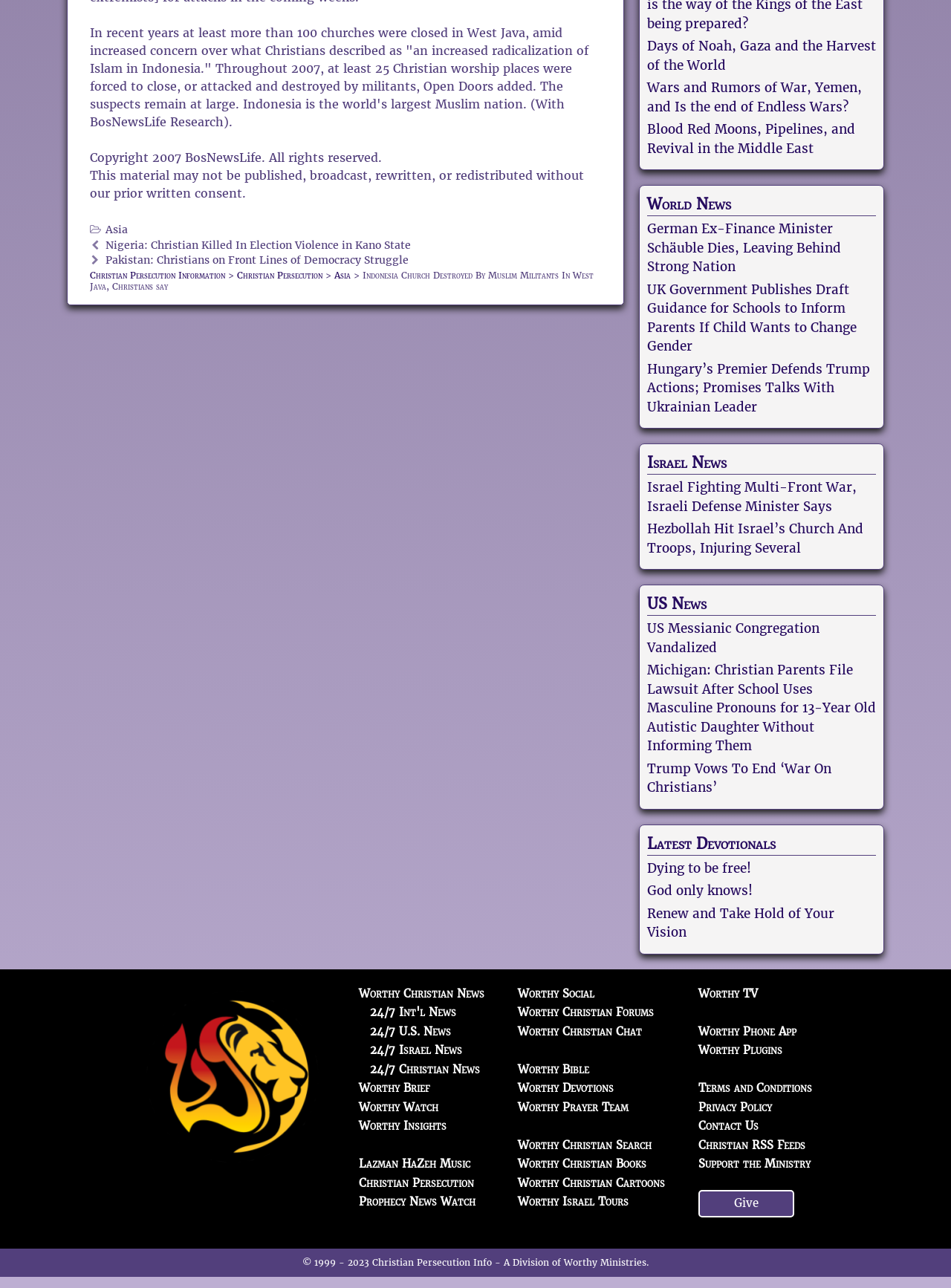Respond to the following question using a concise word or phrase: 
How many devotionals are listed?

3